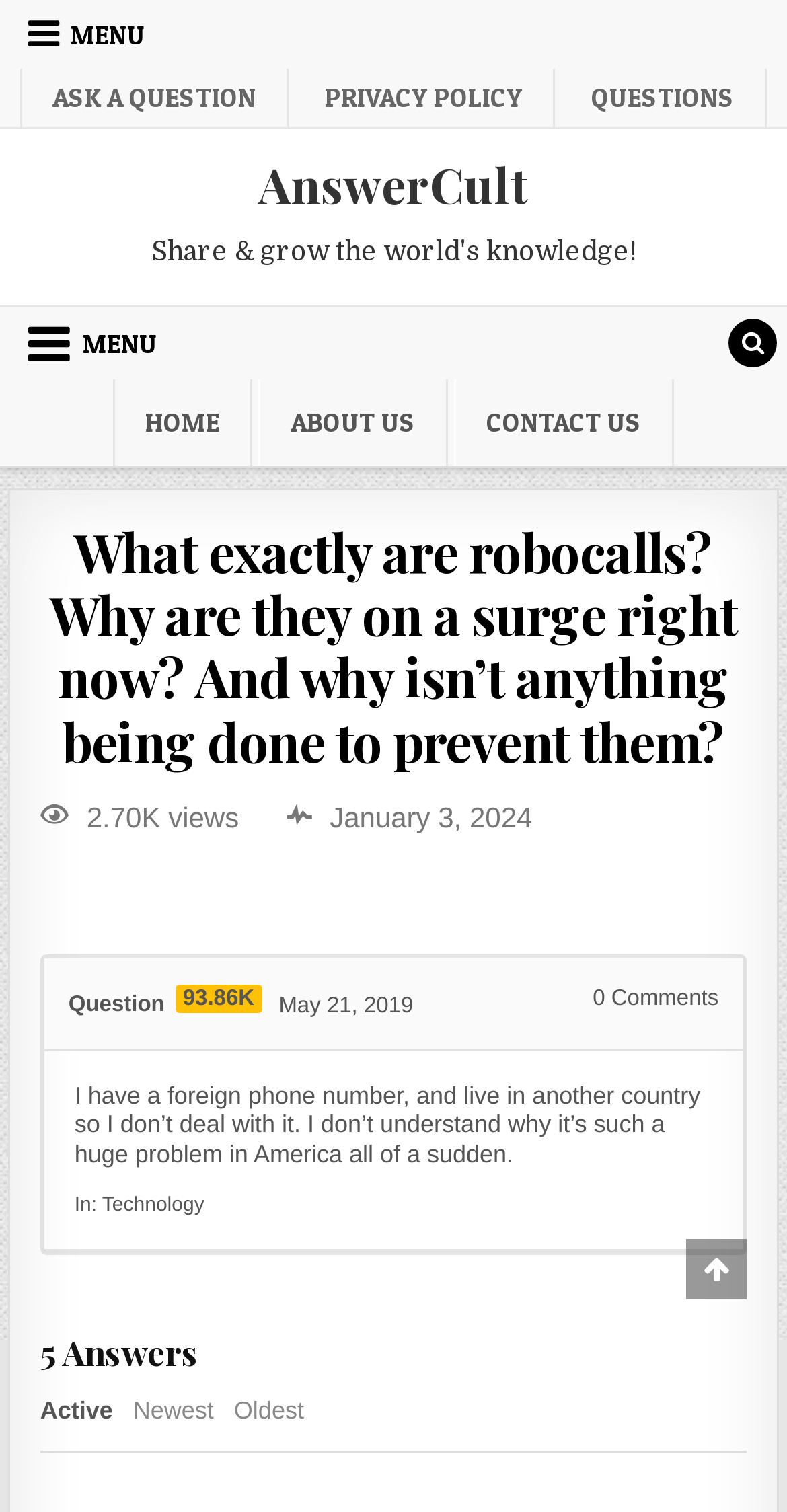Identify the bounding box coordinates for the region of the element that should be clicked to carry out the instruction: "Go to HOME page". The bounding box coordinates should be four float numbers between 0 and 1, i.e., [left, top, right, bottom].

None